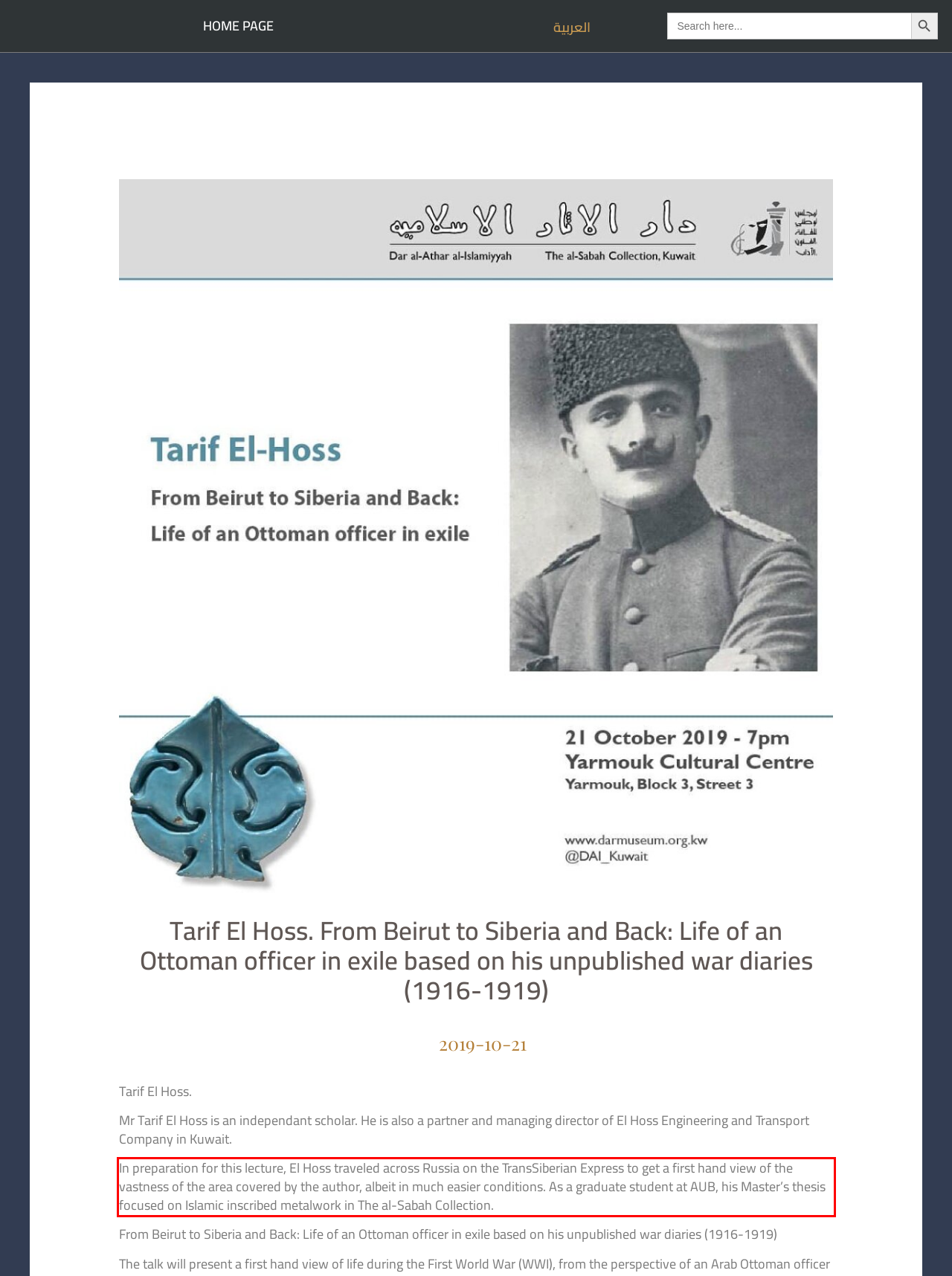Please look at the webpage screenshot and extract the text enclosed by the red bounding box.

In preparation for this lecture, El Hoss traveled across Russia on the TransSiberian Express to get a first hand view of the vastness of the area covered by the author, albeit in much easier conditions. As a graduate student at AUB, his Master’s thesis focused on Islamic inscribed metalwork in The al-Sabah Collection.